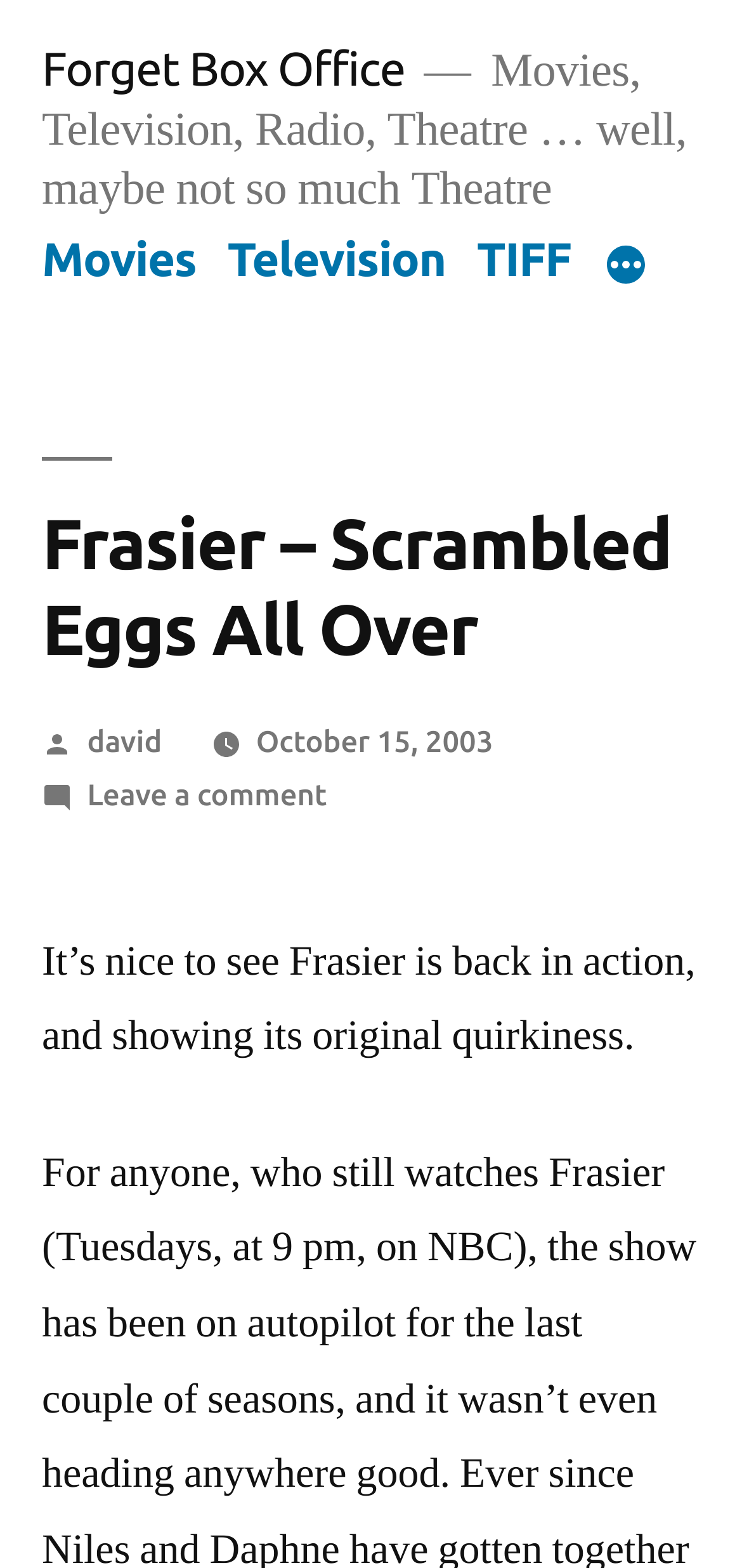Find the bounding box coordinates of the clickable region needed to perform the following instruction: "Click on Movies". The coordinates should be provided as four float numbers between 0 and 1, i.e., [left, top, right, bottom].

[0.056, 0.148, 0.264, 0.182]